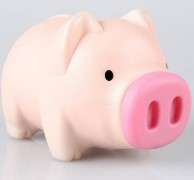What is the shape of the piggy bank's body?
Please provide a comprehensive answer based on the visual information in the image.

The caption describes the piggy bank as having a 'rounded body', which suggests that its body is curved and not angular or rectangular in shape.